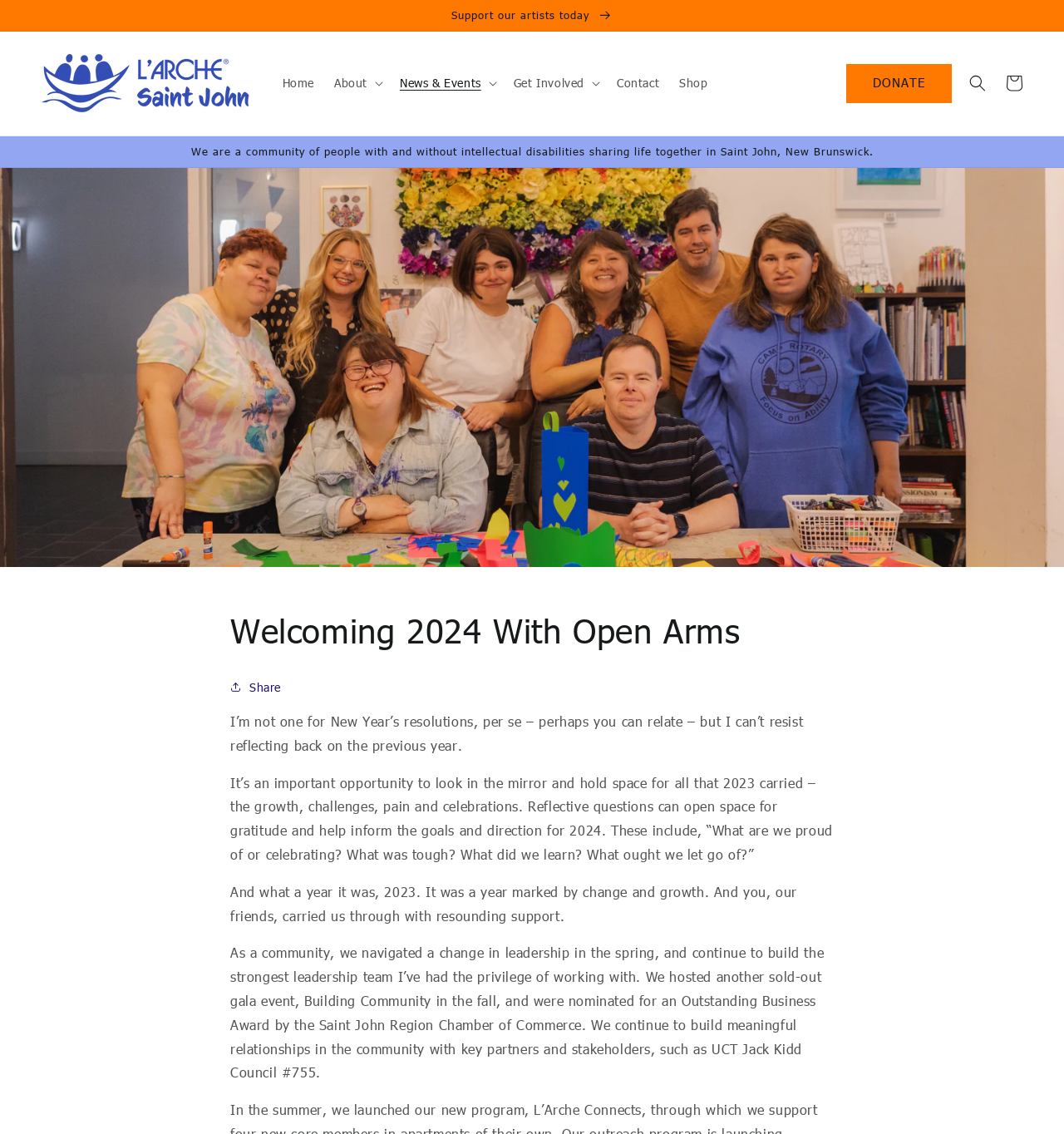Please identify the bounding box coordinates of the element that needs to be clicked to perform the following instruction: "Go to Home page".

[0.256, 0.058, 0.305, 0.089]